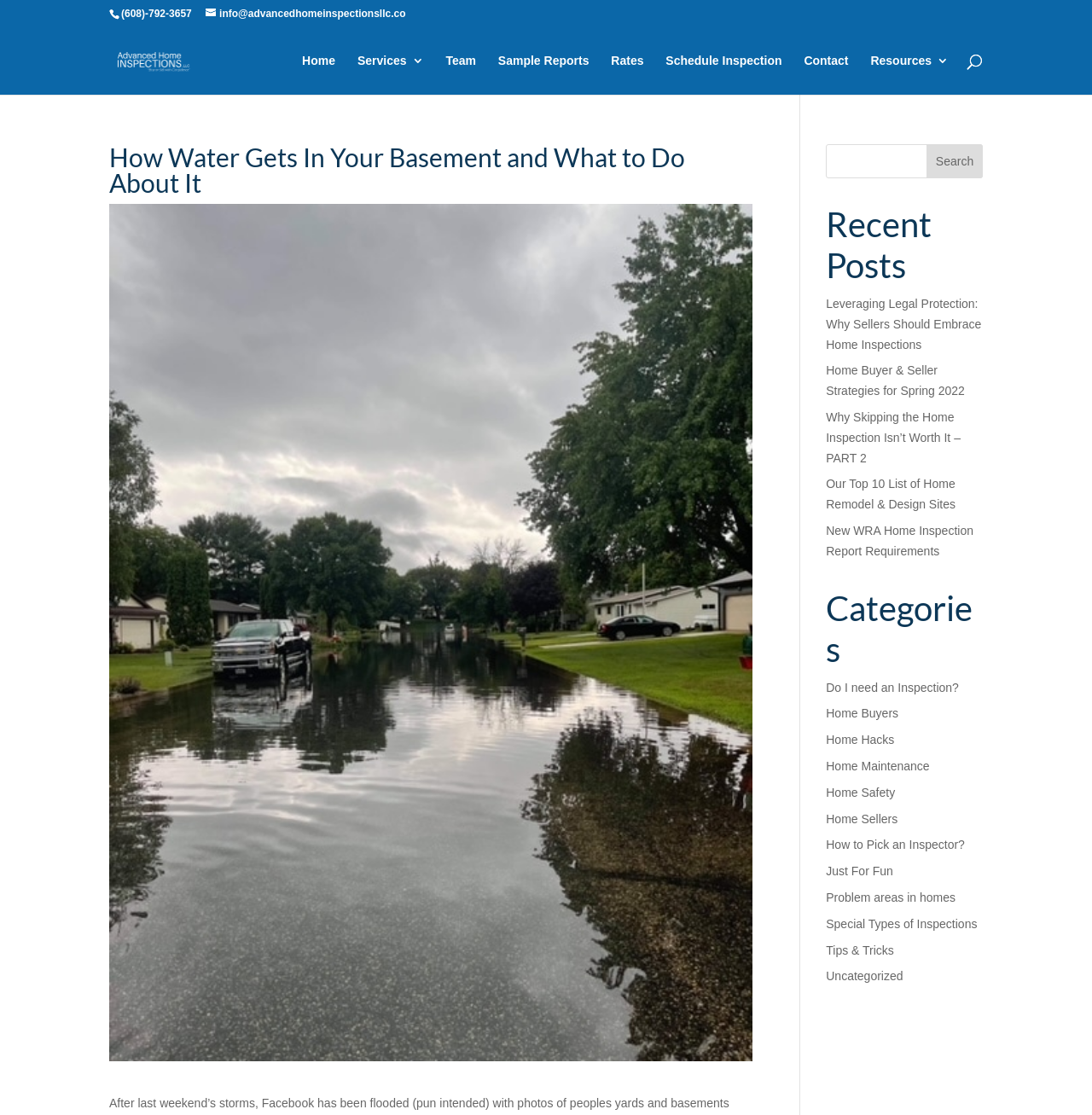Give a concise answer using only one word or phrase for this question:
How many links are there in the navigation menu?

9